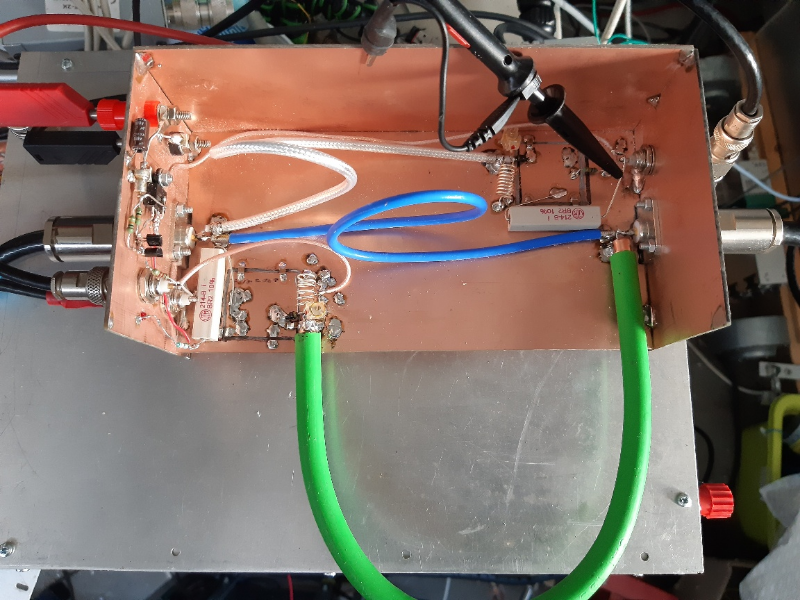Examine the screenshot and answer the question in as much detail as possible: What is the purpose of the IRF power MOSFET?

According to the caption, the IRF power MOSFET, along with the two BC547 transistors, facilitates the current switching through the diodes, allowing the current to be directed to the transmitter or receiver stages.